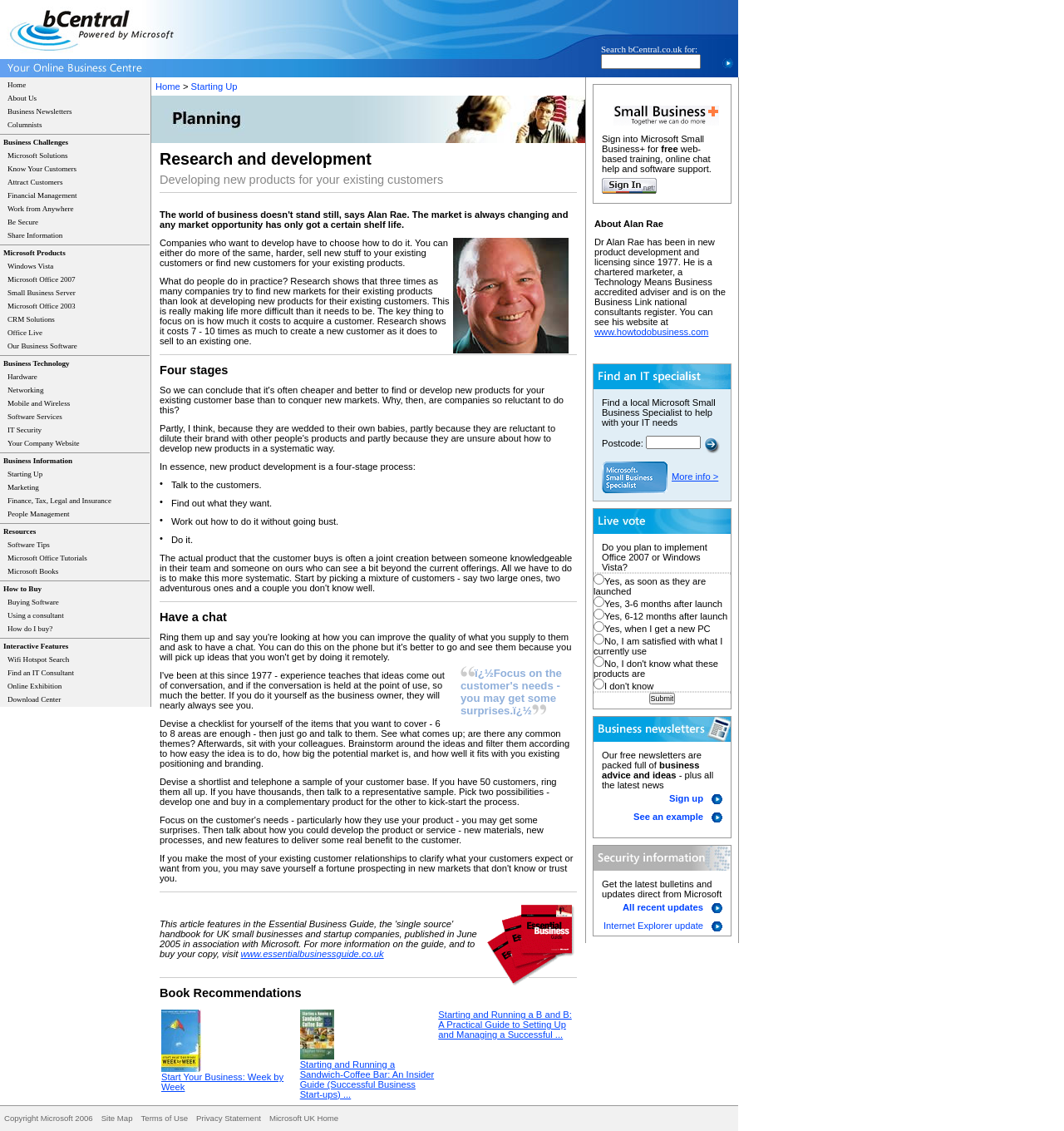Please mark the bounding box coordinates of the area that should be clicked to carry out the instruction: "search for something on bCentral.co.uk".

[0.565, 0.048, 0.659, 0.061]